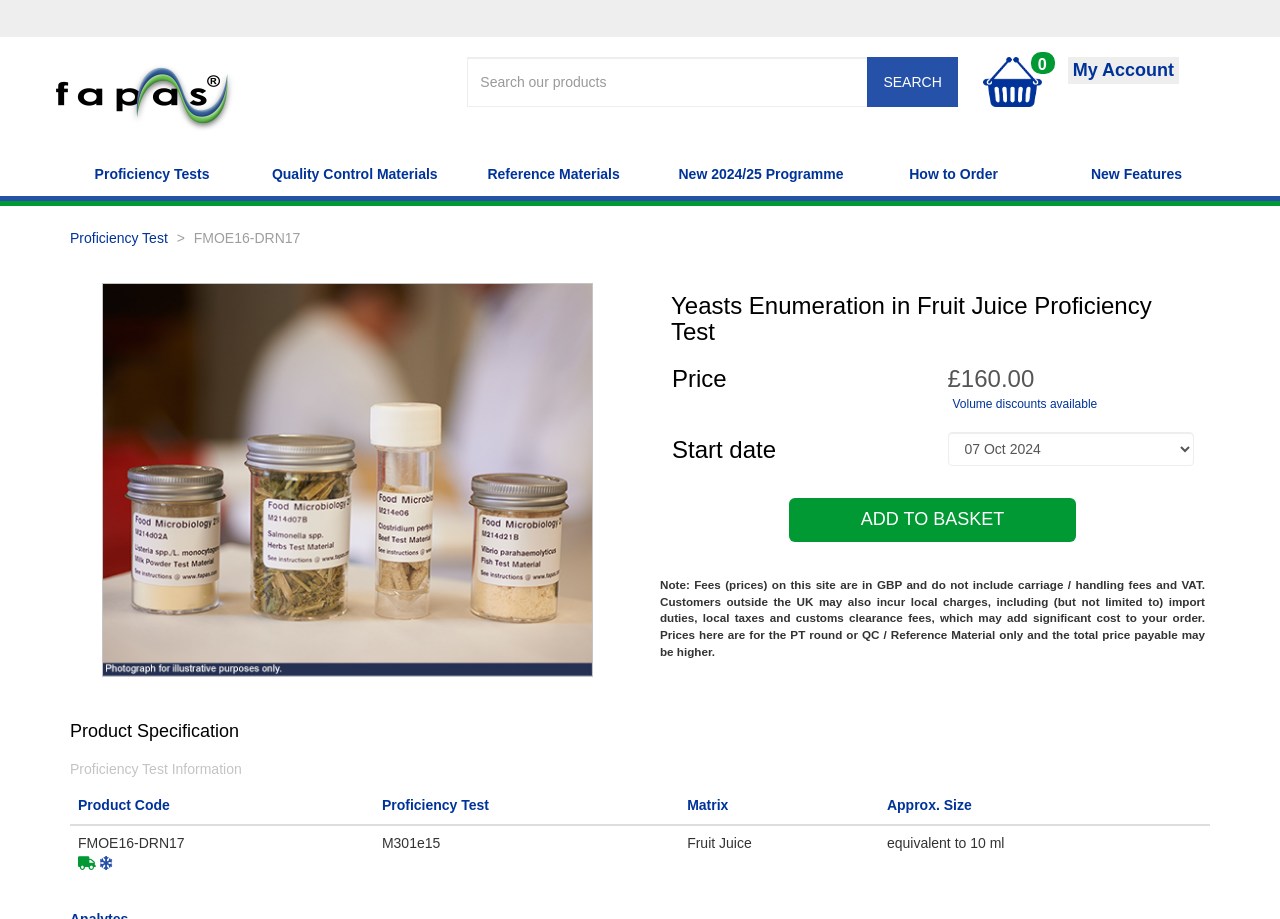Determine the bounding box coordinates for the clickable element to execute this instruction: "View Proficiency Tests". Provide the coordinates as four float numbers between 0 and 1, i.e., [left, top, right, bottom].

[0.037, 0.18, 0.201, 0.201]